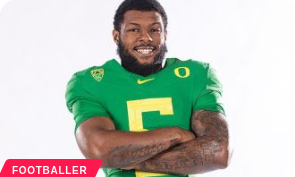What is the background of the image?
Please provide a comprehensive answer to the question based on the webpage screenshot.

The background of the image can be described as simple and light, which helps to emphasize the athletic attire worn by the football player, rather than distracting from it.